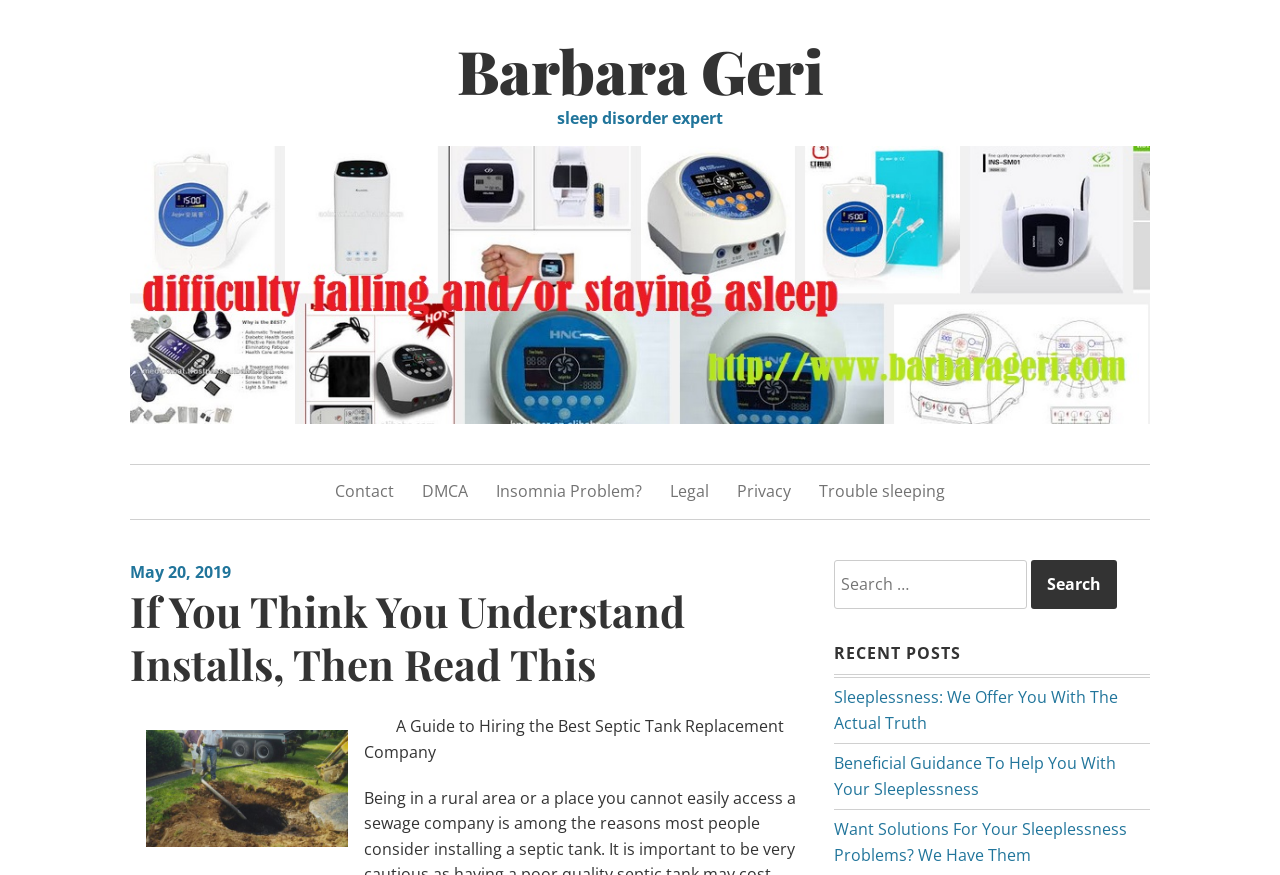Could you determine the bounding box coordinates of the clickable element to complete the instruction: "Learn about insomnia problems"? Provide the coordinates as four float numbers between 0 and 1, i.e., [left, top, right, bottom].

[0.388, 0.548, 0.502, 0.577]